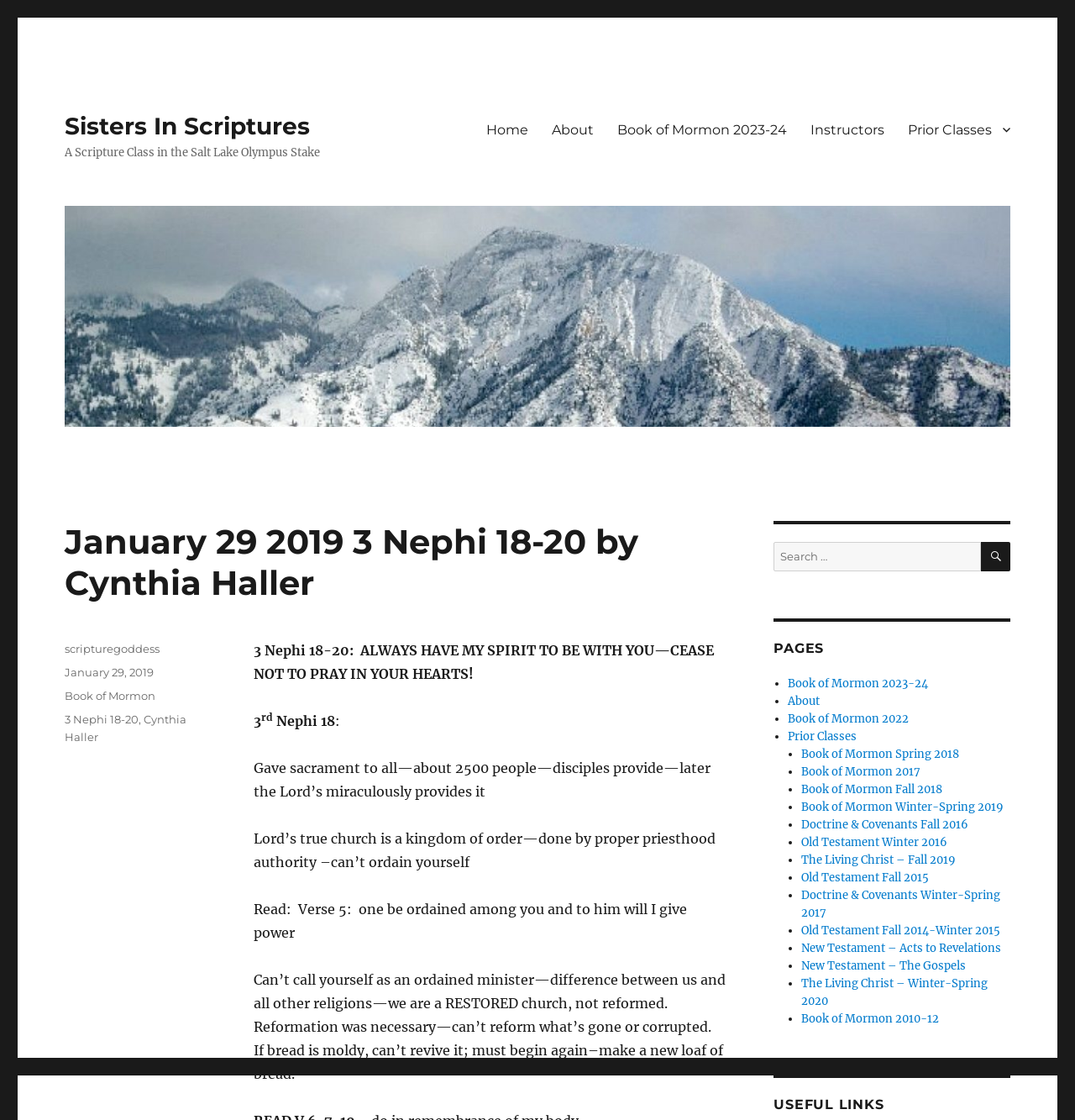Please identify the bounding box coordinates of the clickable area that will fulfill the following instruction: "Click on the 'Home' link". The coordinates should be in the format of four float numbers between 0 and 1, i.e., [left, top, right, bottom].

[0.441, 0.1, 0.502, 0.131]